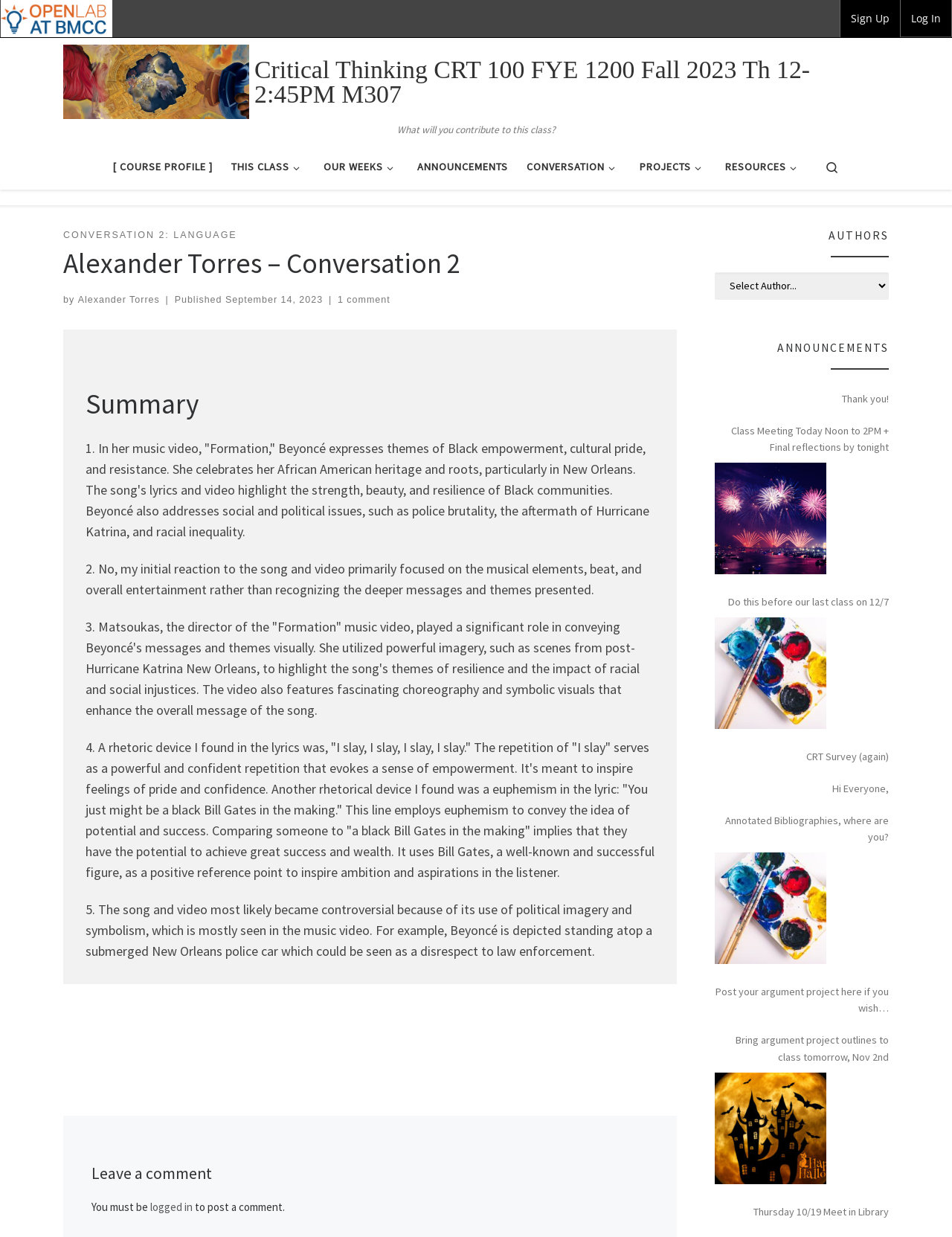Determine the bounding box coordinates for the clickable element to execute this instruction: "Click on the 'Leave a comment' link". Provide the coordinates as four float numbers between 0 and 1, i.e., [left, top, right, bottom].

[0.096, 0.941, 0.682, 0.957]